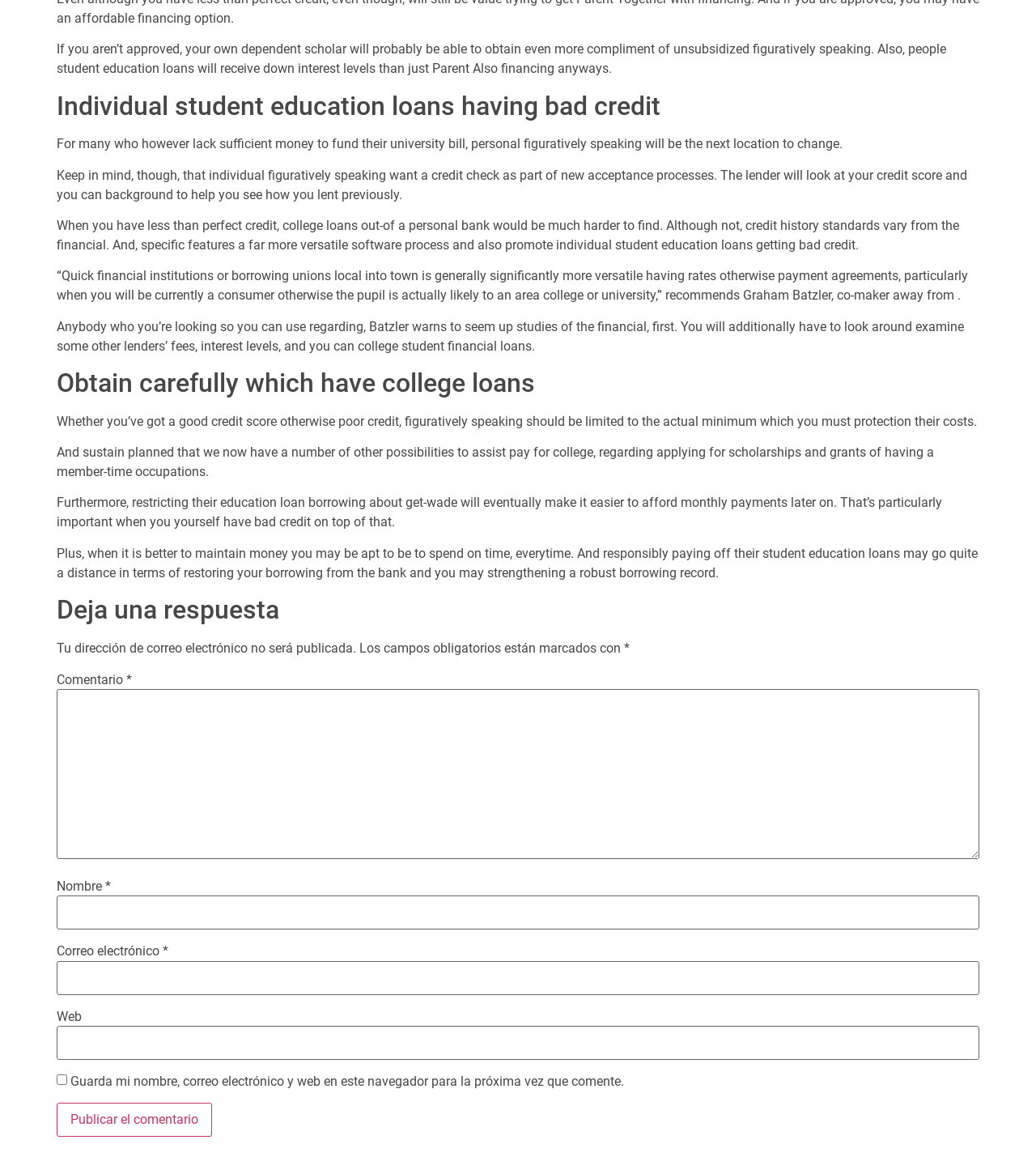What type of loans are discussed in this article?
Please interpret the details in the image and answer the question thoroughly.

The article discusses student loans, specifically individual student loans with bad credit, and provides information on how to obtain them and what to consider when applying.